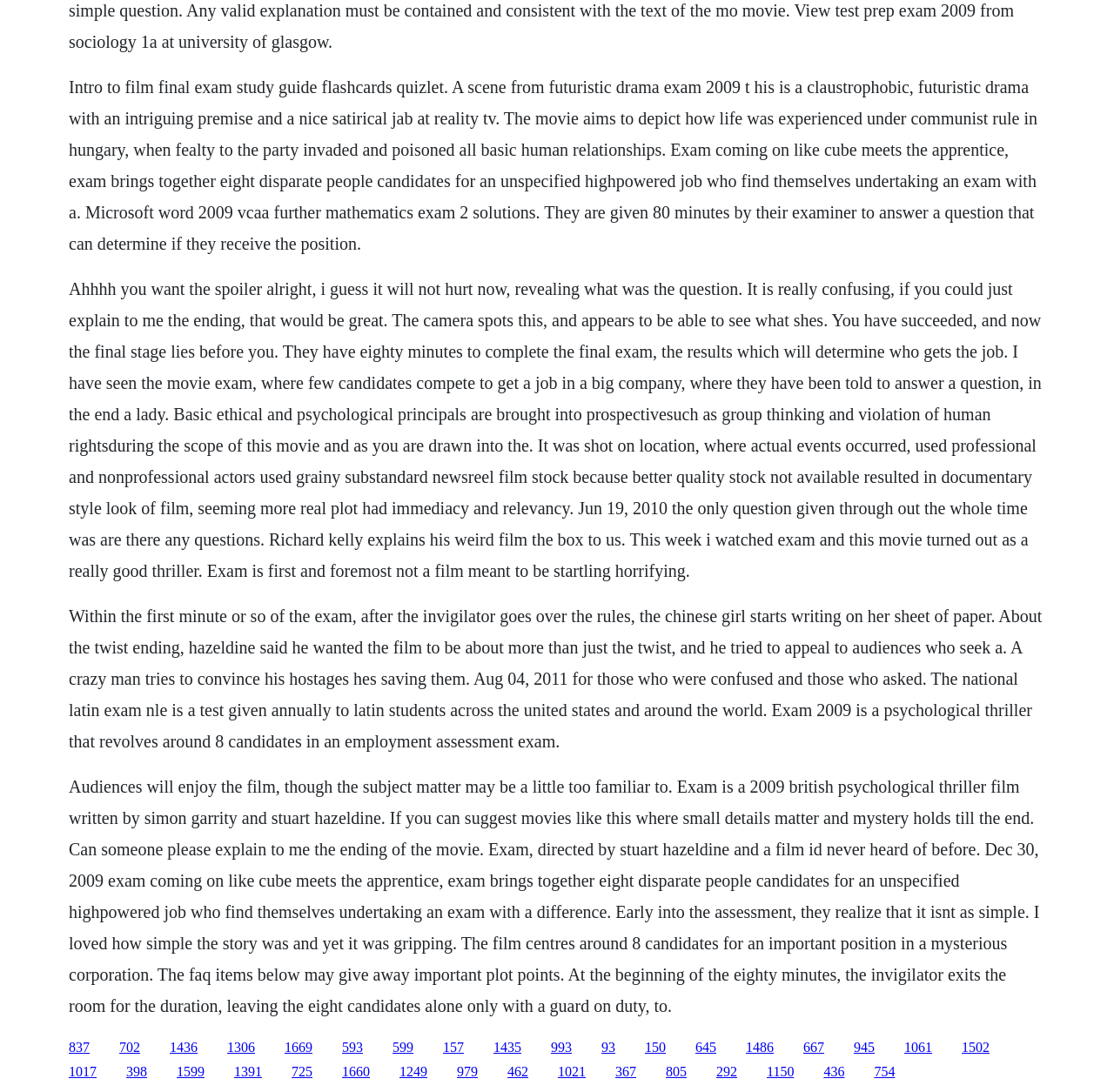Reply to the question with a brief word or phrase: What is the duration of the exam?

80 minutes